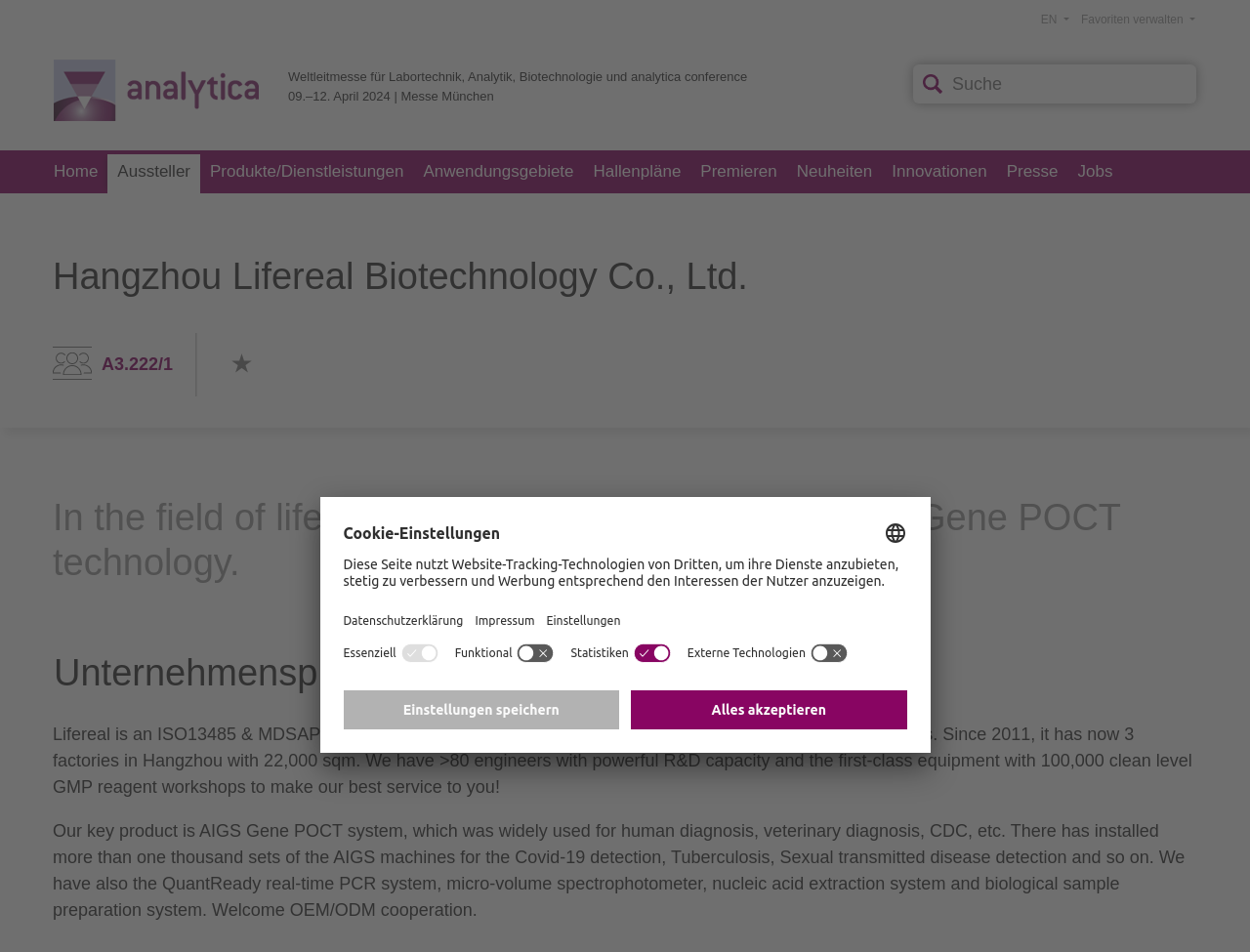Please determine the bounding box coordinates of the section I need to click to accomplish this instruction: "View company profile".

[0.043, 0.686, 0.302, 0.727]